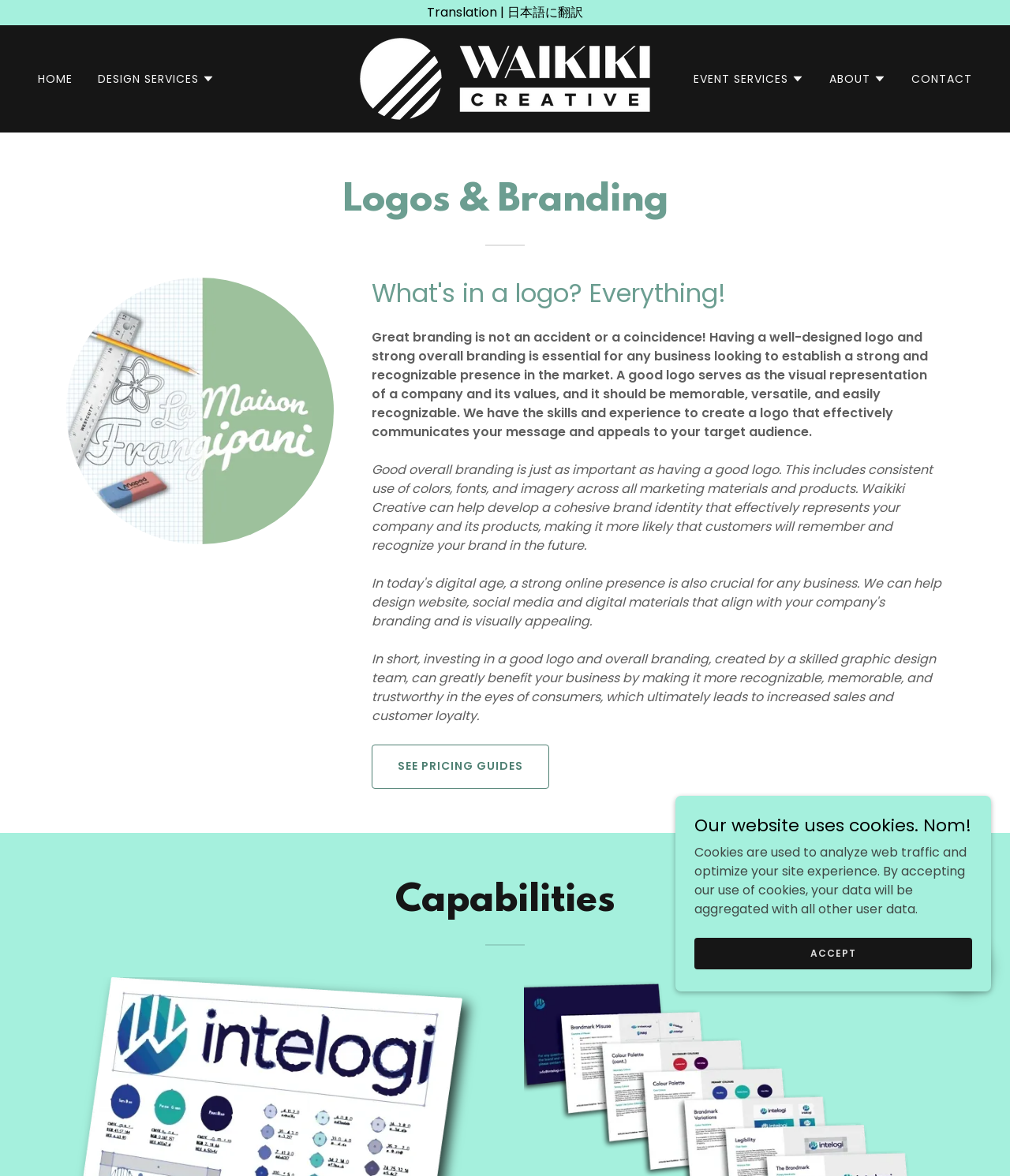Predict the bounding box coordinates of the UI element that matches this description: "Design Services". The coordinates should be in the format [left, top, right, bottom] with each value between 0 and 1.

[0.097, 0.059, 0.212, 0.075]